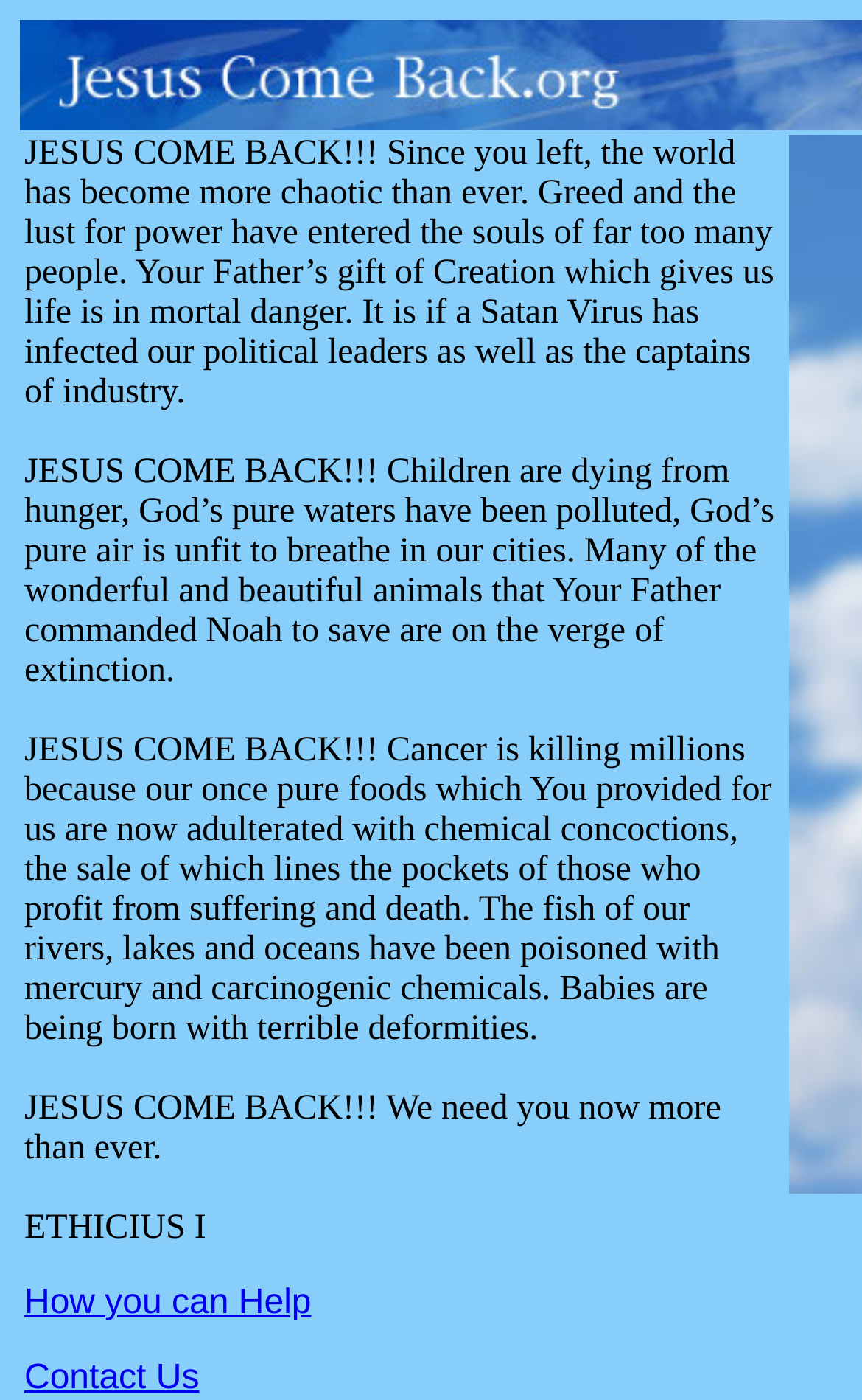What is the main topic of this webpage?
Look at the image and respond with a one-word or short-phrase answer.

Jesus and cancer